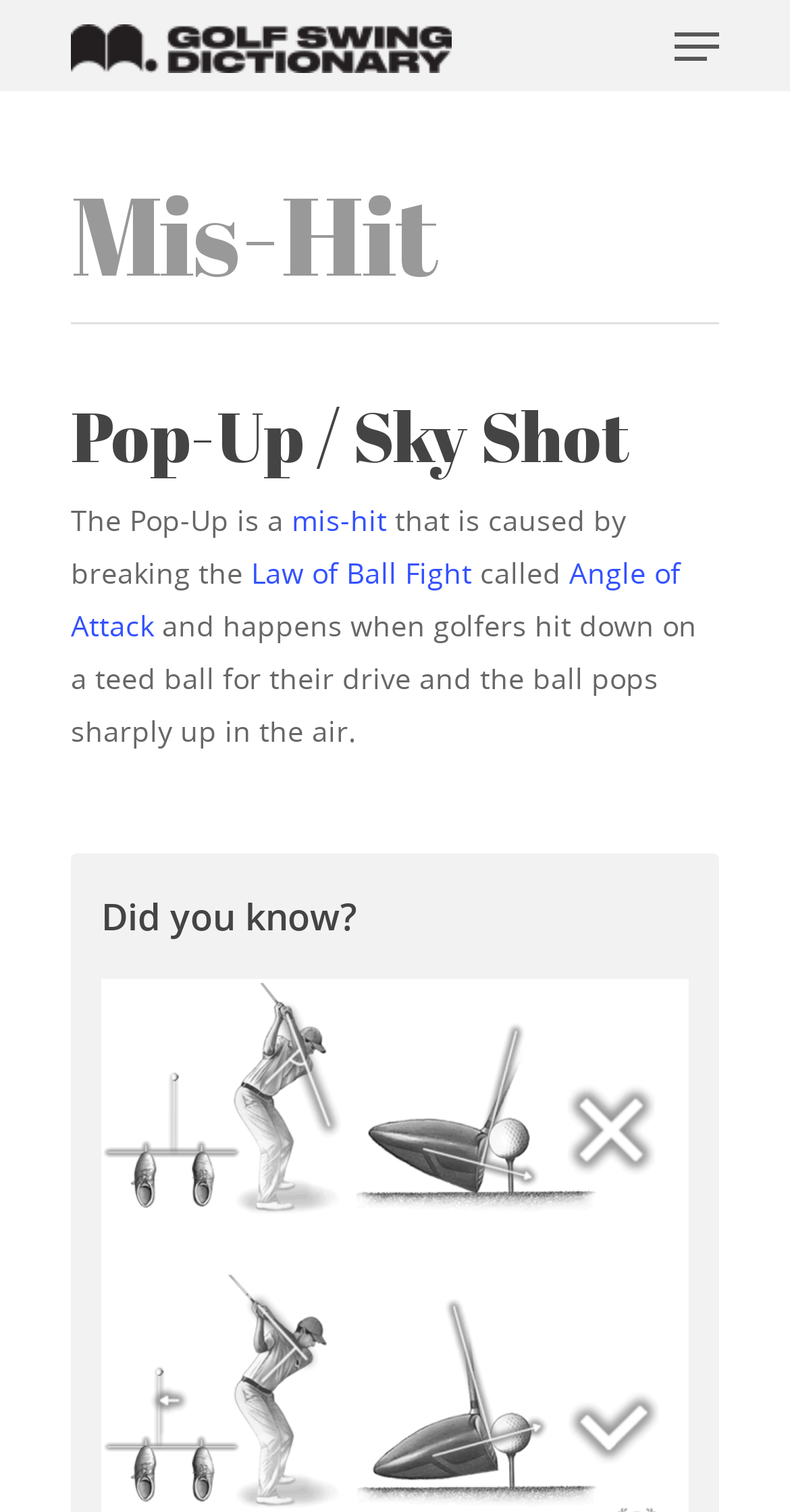Pinpoint the bounding box coordinates of the clickable area needed to execute the instruction: "Go to the Golf Swing Dictionary homepage". The coordinates should be specified as four float numbers between 0 and 1, i.e., [left, top, right, bottom].

[0.09, 0.016, 0.572, 0.044]